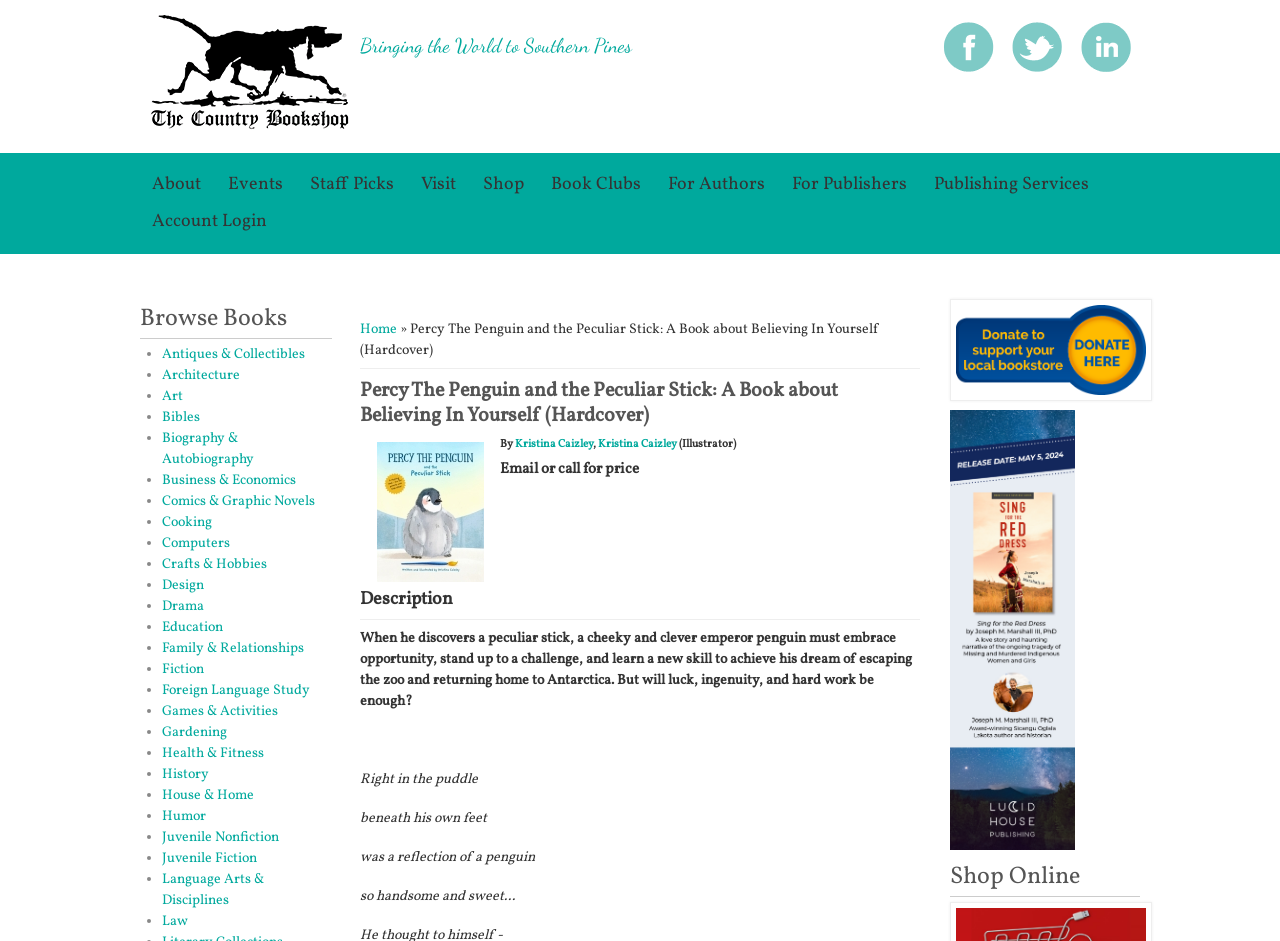Please respond in a single word or phrase: 
What is the price of the book?

Email or call for price